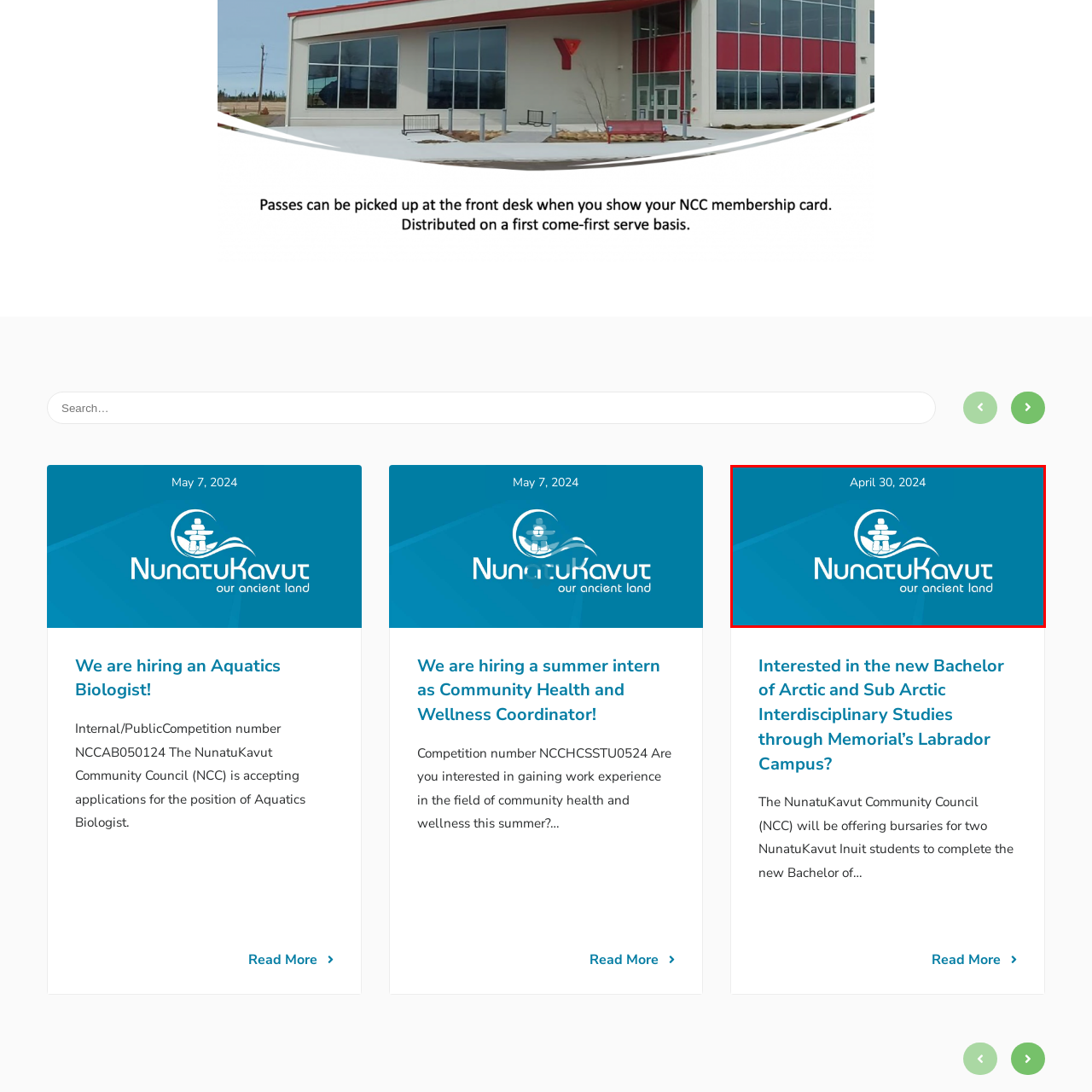Observe the image within the red boundary, What cultural icon is featured in the stylized symbol? Respond with a one-word or short phrase answer.

Inukshuk